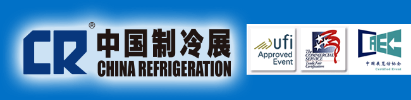Please answer the following query using a single word or phrase: 
What is the purpose of the image?

Visual identity for the event